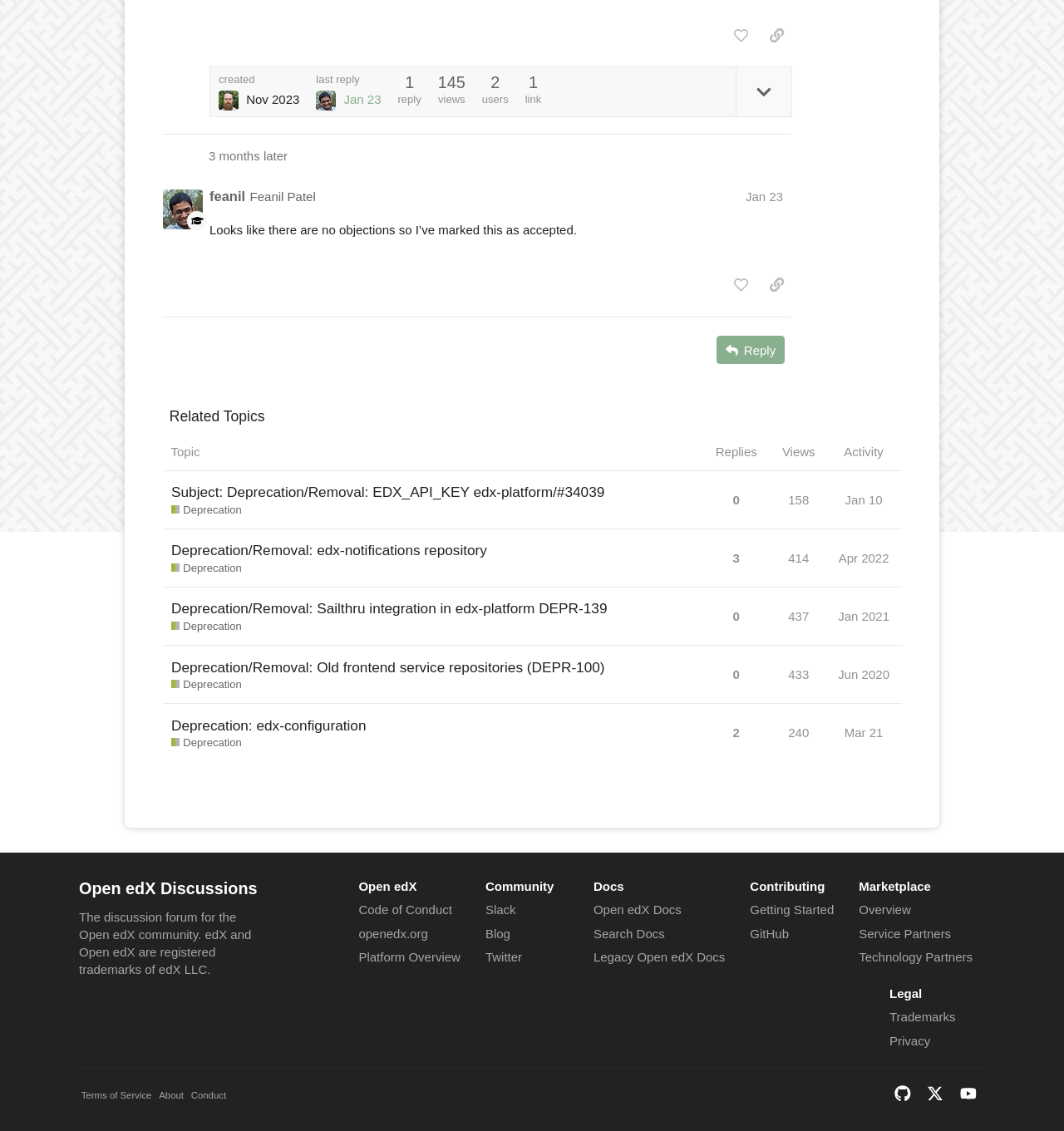Using the provided element description "Deprecation/Removal: edx-notifications repository", determine the bounding box coordinates of the UI element.

[0.161, 0.468, 0.458, 0.505]